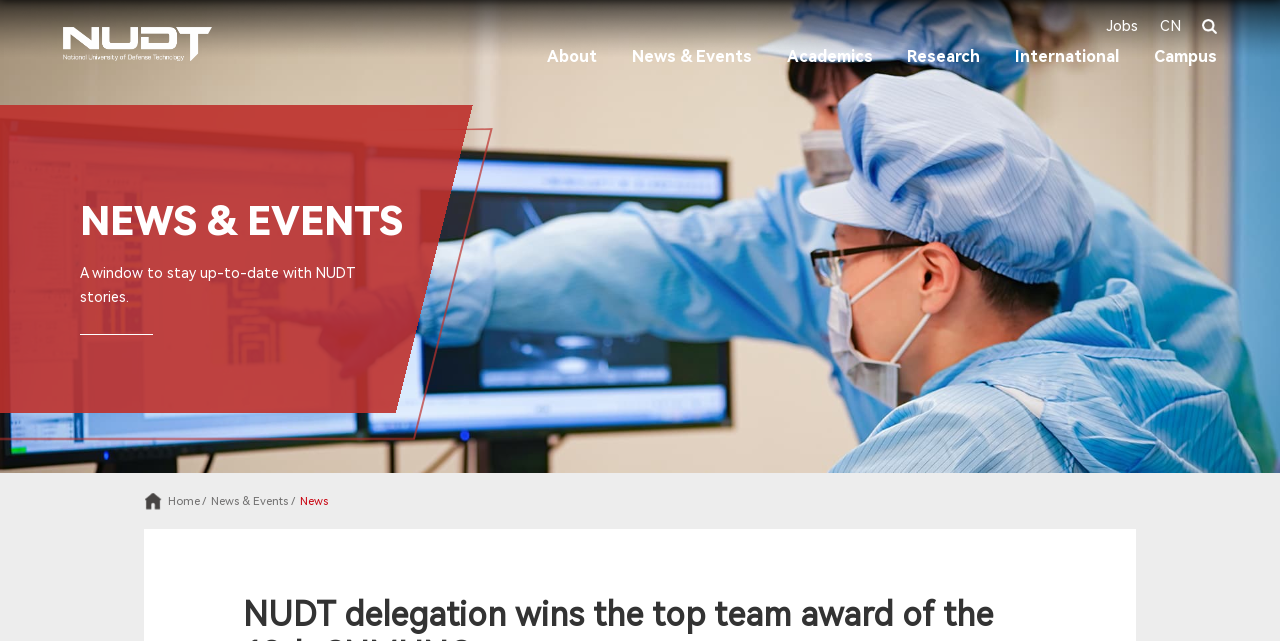Locate the bounding box coordinates of the region to be clicked to comply with the following instruction: "explore research areas". The coordinates must be four float numbers between 0 and 1, in the form [left, top, right, bottom].

[0.695, 0.065, 0.78, 0.112]